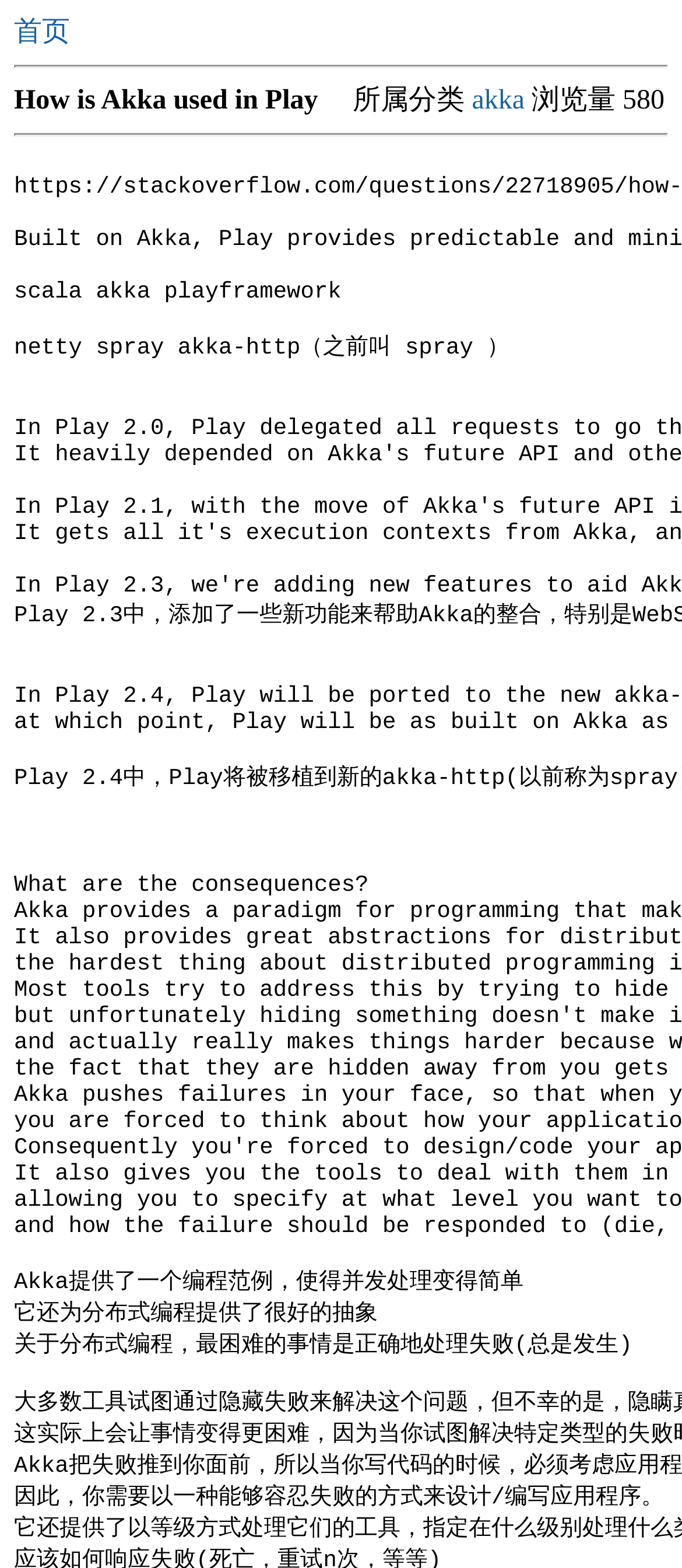Describe all the key features and sections of the webpage thoroughly.

The webpage appears to be an article detail page, with the title "How is Akka used in Play" prominently displayed near the top. 

At the top left corner, there is a link to the "首页" (home page). Next to it, there is a small non-descriptive text element. 

Below the title, there is a horizontal separator line. 

The article title is followed by a description that includes the category "akka" and the number of views, "580". 

There are two horizontal separator lines on the page, one above and one below the article title and its description.